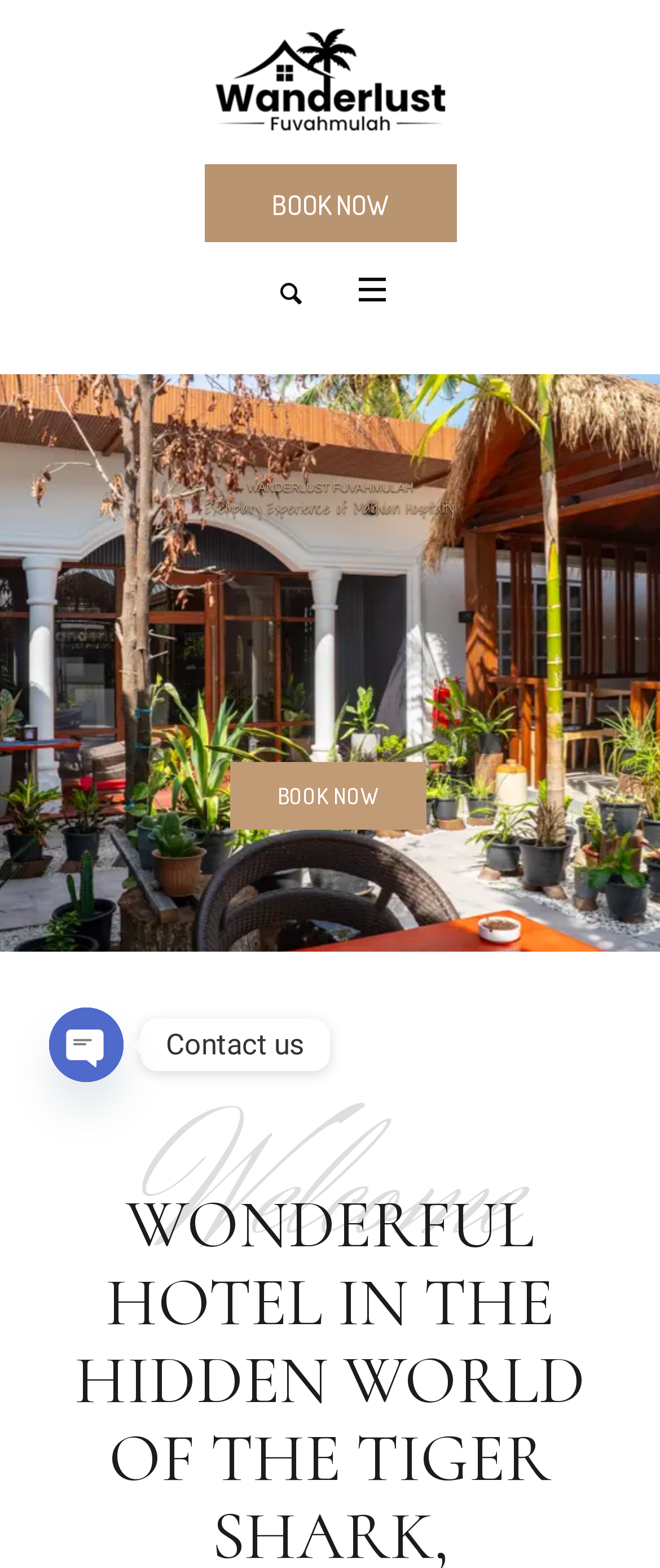How many contact methods are there?
Look at the image and respond with a single word or a short phrase.

11